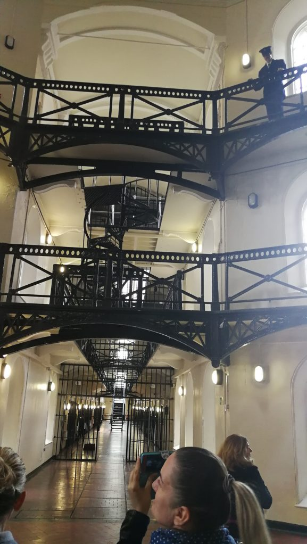Where is the visitor holding a camera?
Carefully examine the image and provide a detailed answer to the question.

According to the caption, the visitor holding a camera is positioned in the foreground of the image, capturing the striking interior view of the historic prison.